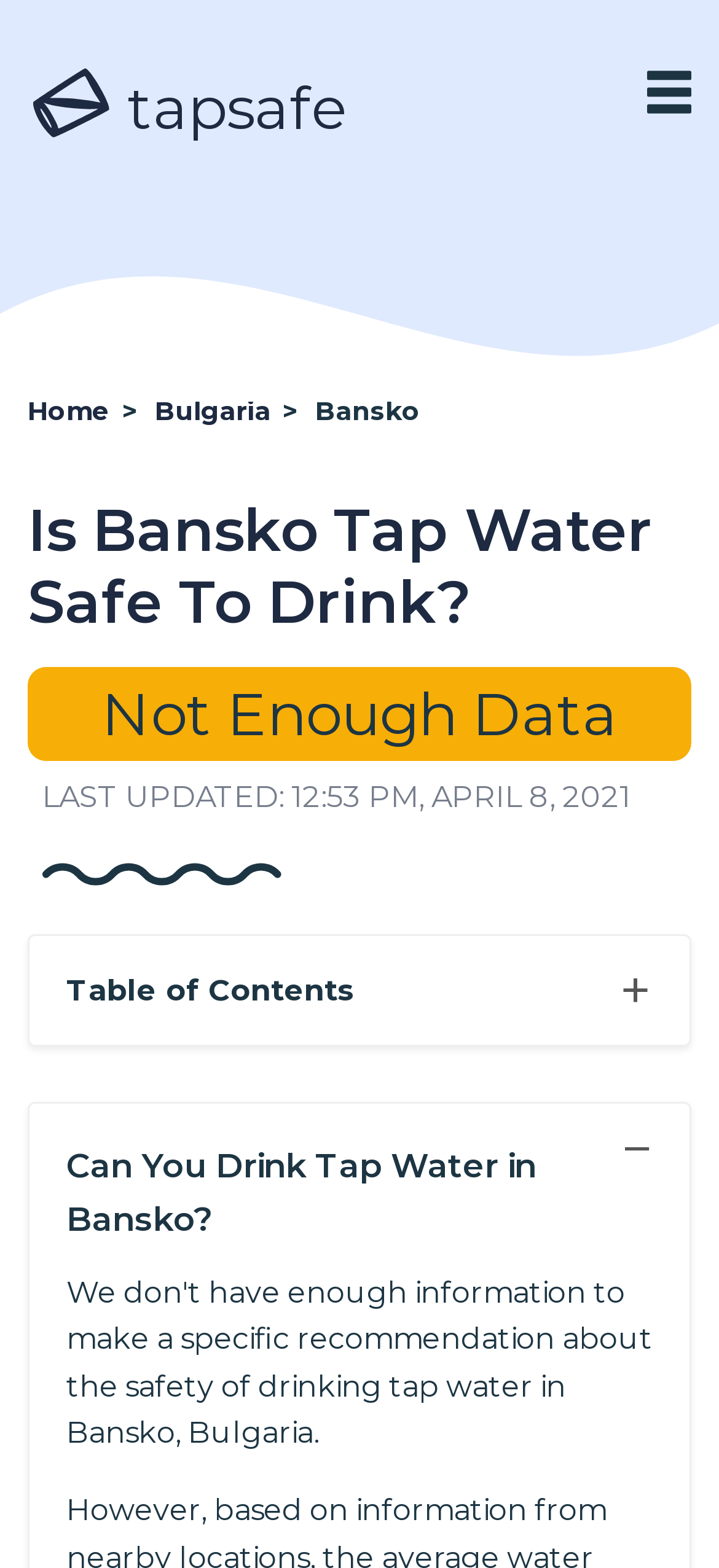When was the webpage last updated?
Answer with a single word or phrase by referring to the visual content.

April 8, 2021